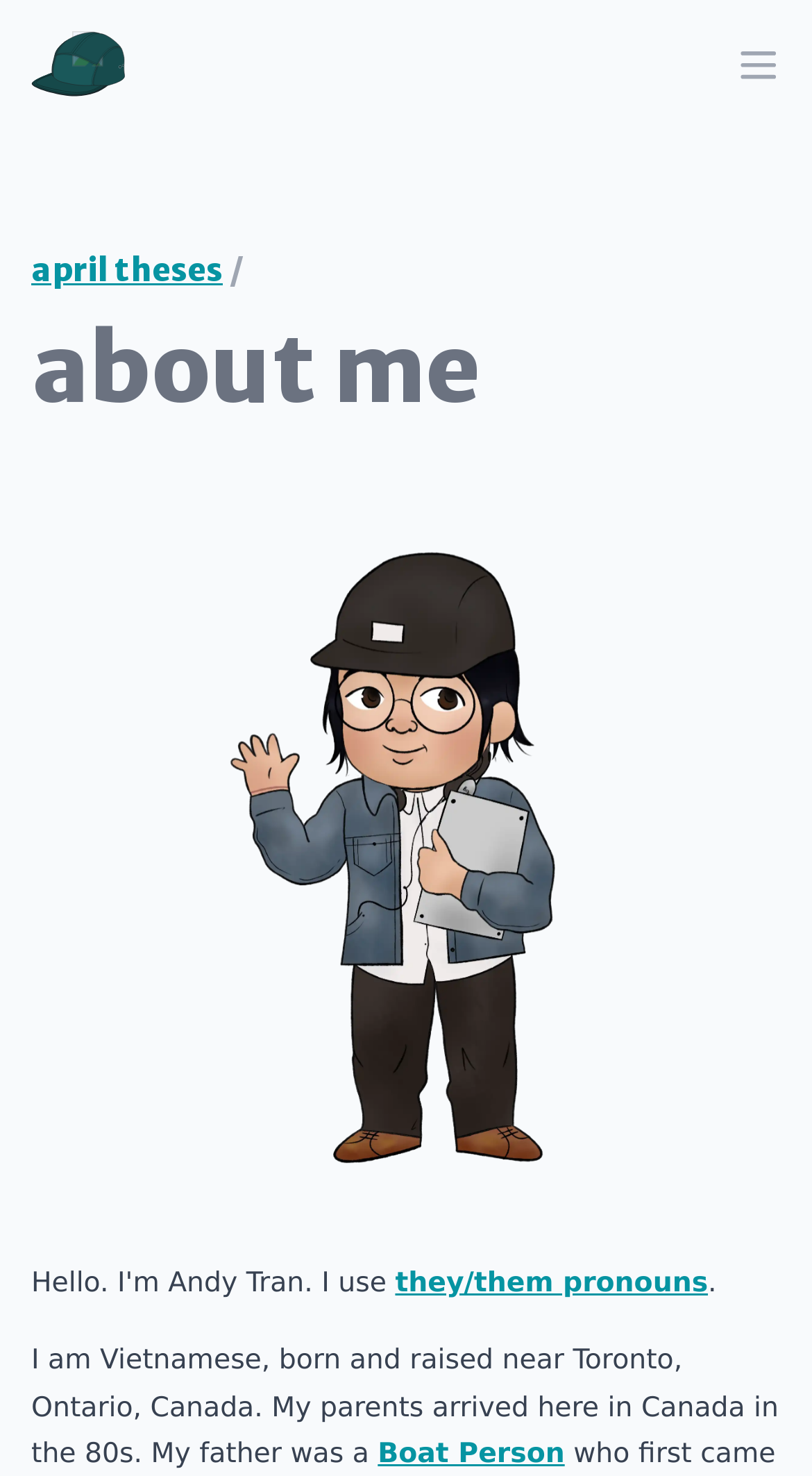What is the position of the image of Andy Tran?
Using the visual information from the image, give a one-word or short-phrase answer.

below the heading